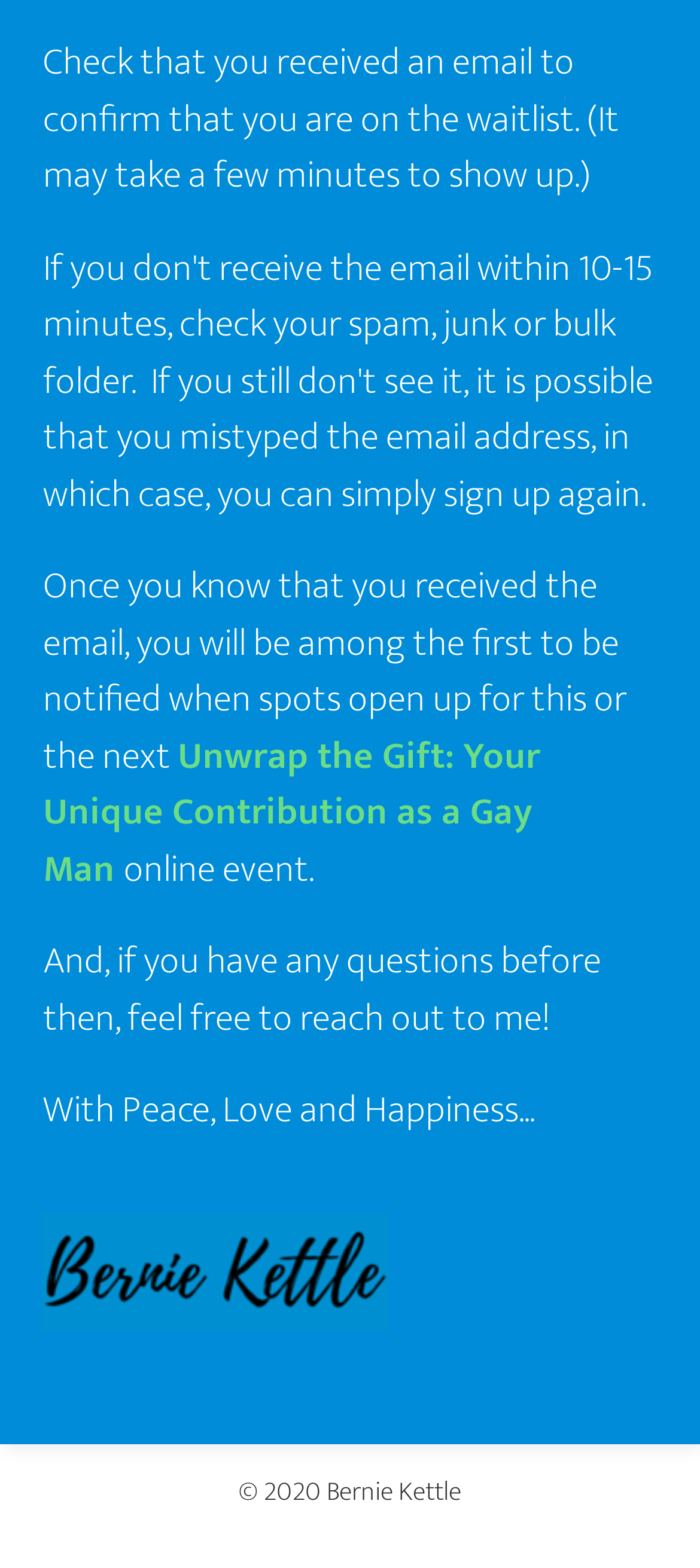Find the bounding box of the UI element described as follows: "© 2020".

[0.341, 0.937, 0.467, 0.965]